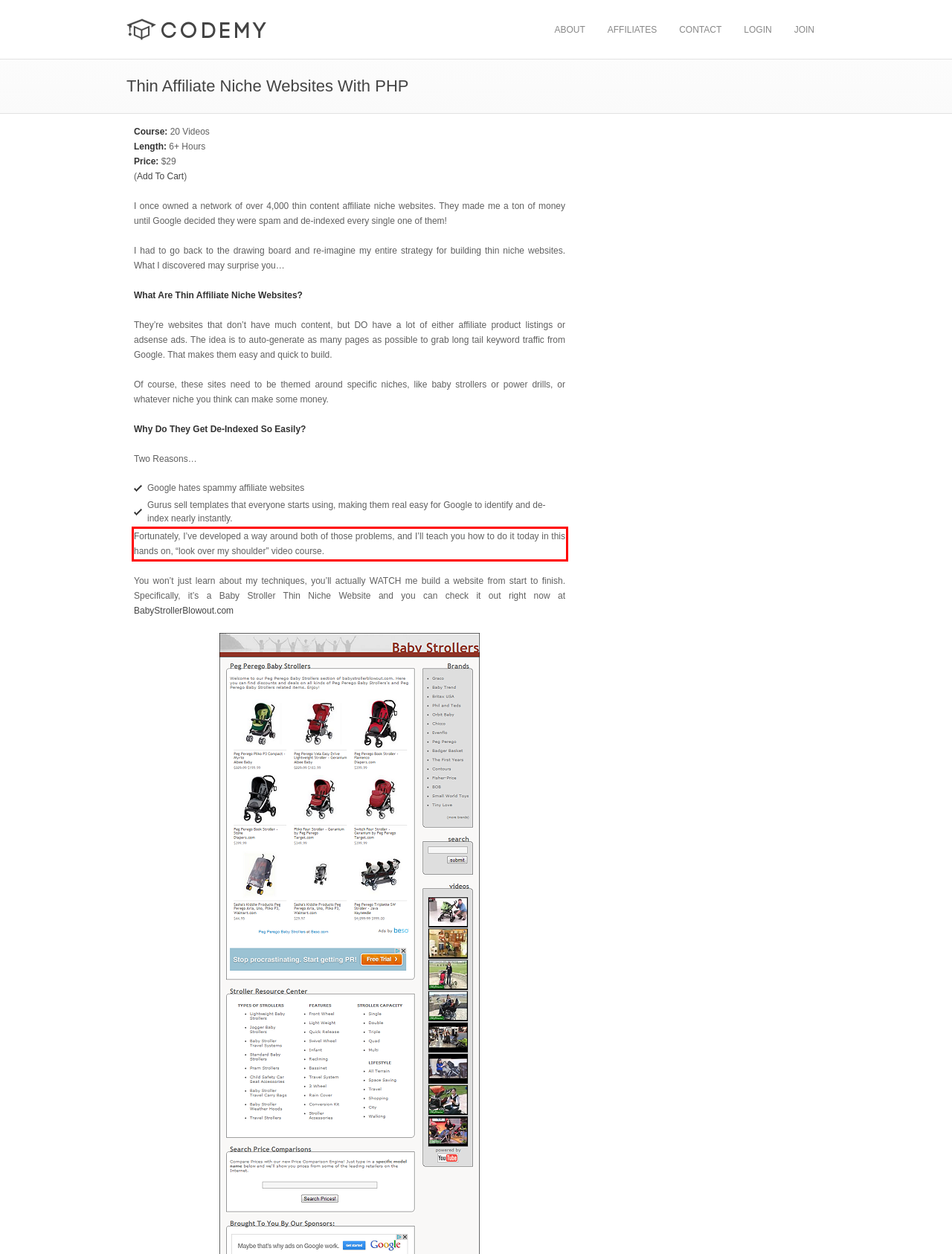Please perform OCR on the text content within the red bounding box that is highlighted in the provided webpage screenshot.

Fortunately, I’ve developed a way around both of those problems, and I’ll teach you how to do it today in this hands on, “look over my shoulder” video course.